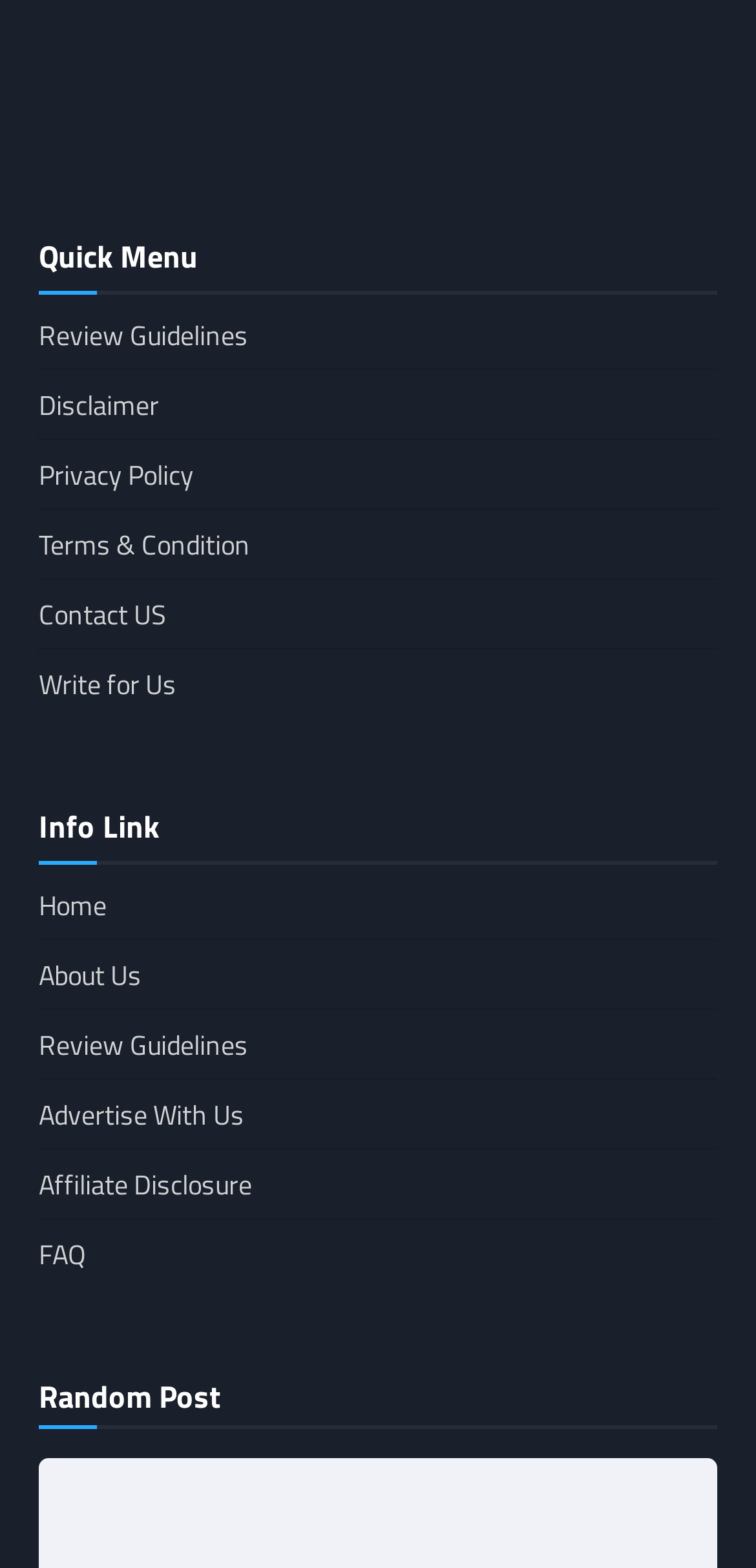What is the first link under 'Quick Menu'?
Based on the screenshot, provide a one-word or short-phrase response.

Review Guidelines